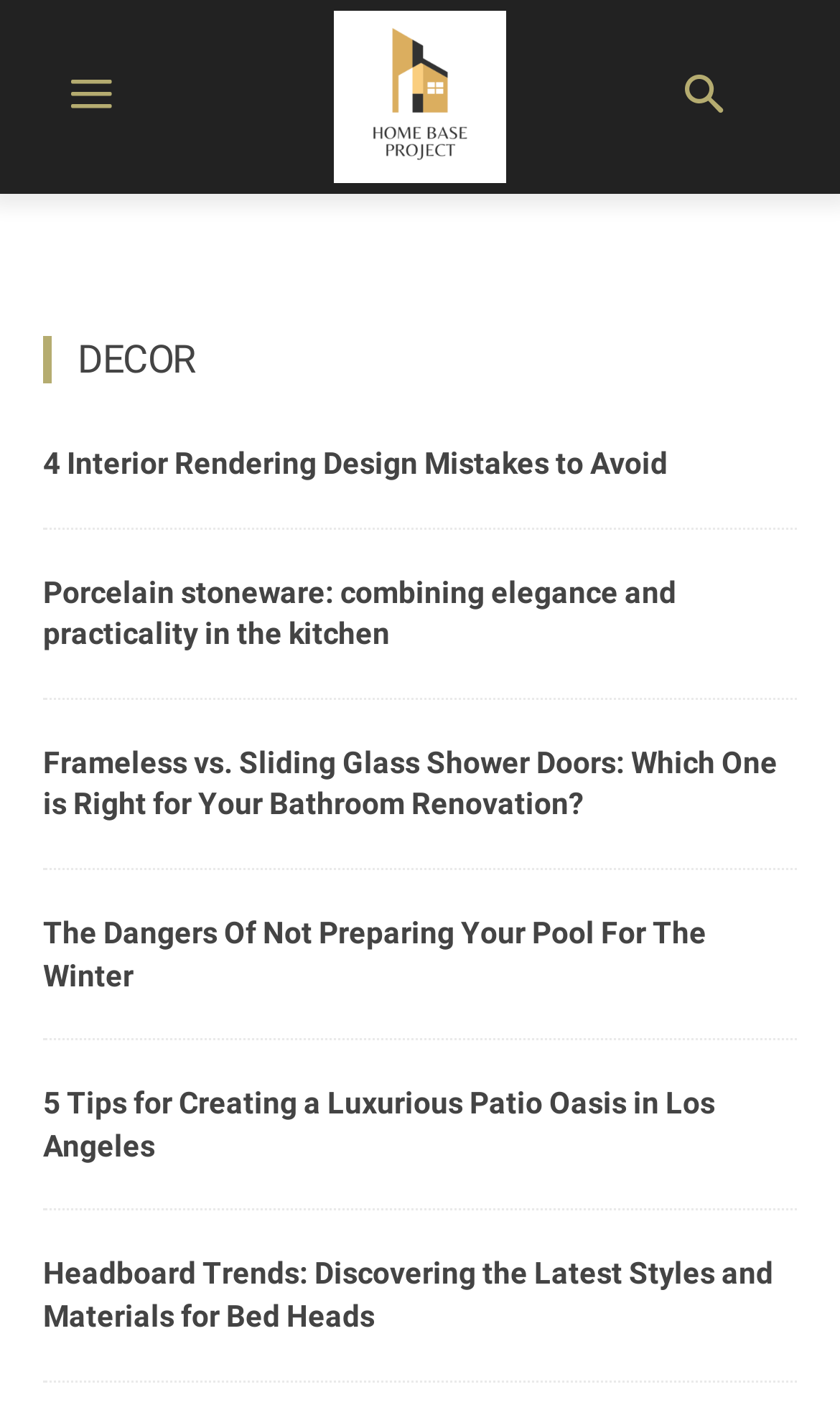Please answer the following question using a single word or phrase: 
Are there any images on the webpage?

Yes